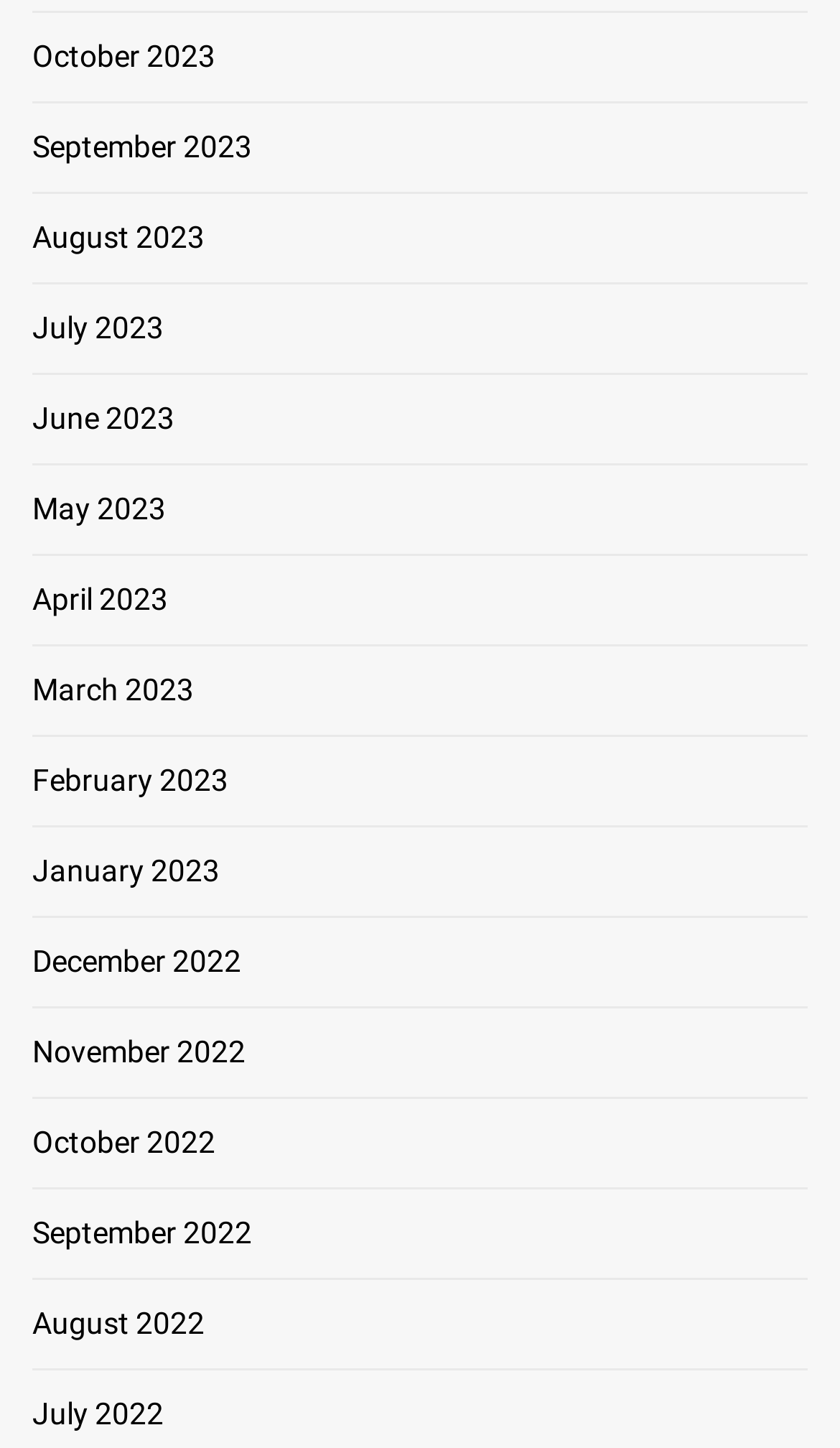Please identify the bounding box coordinates of where to click in order to follow the instruction: "view August 2022".

[0.038, 0.902, 0.244, 0.926]